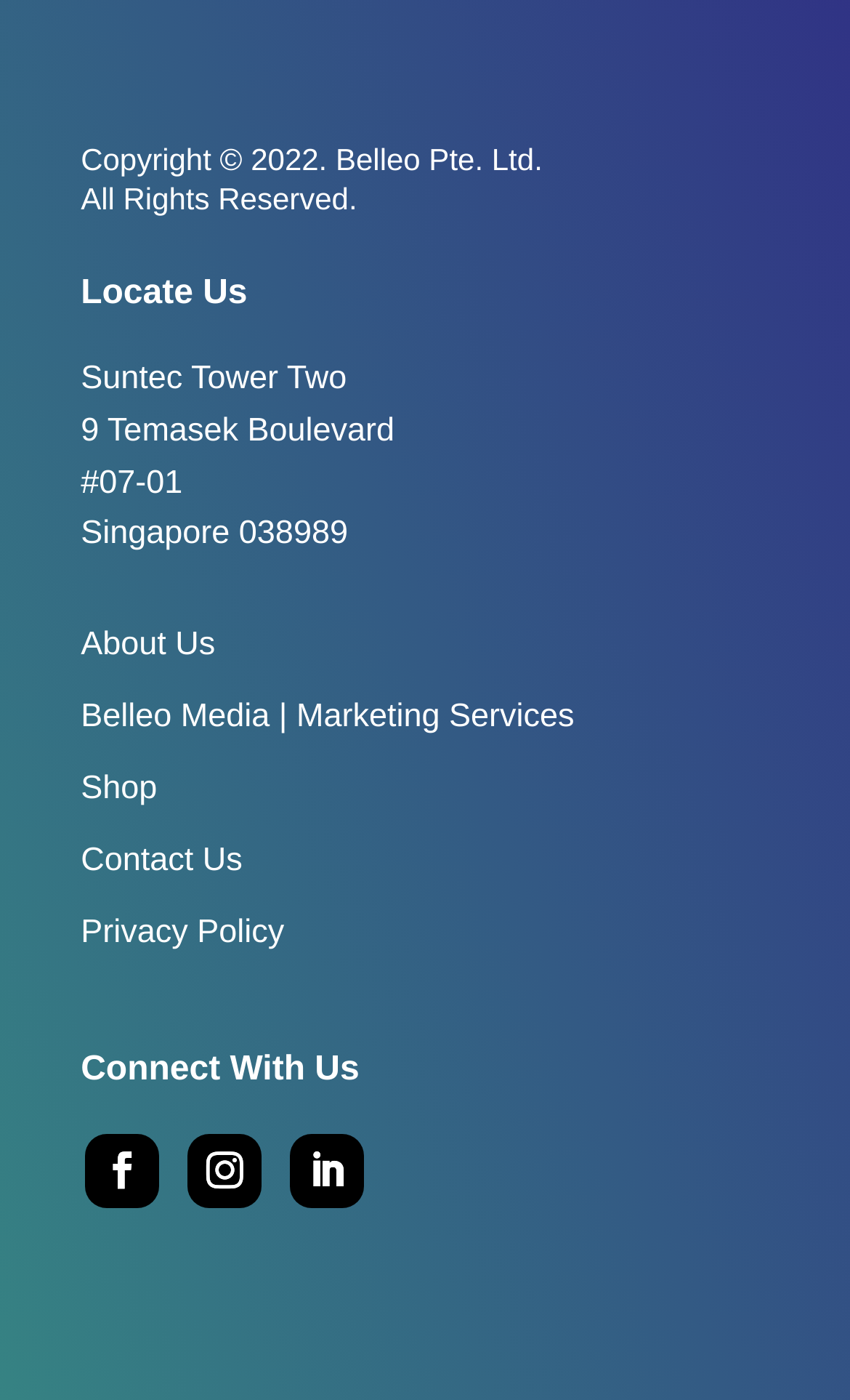What is the company name?
Look at the screenshot and give a one-word or phrase answer.

Belleo Pte. Ltd.